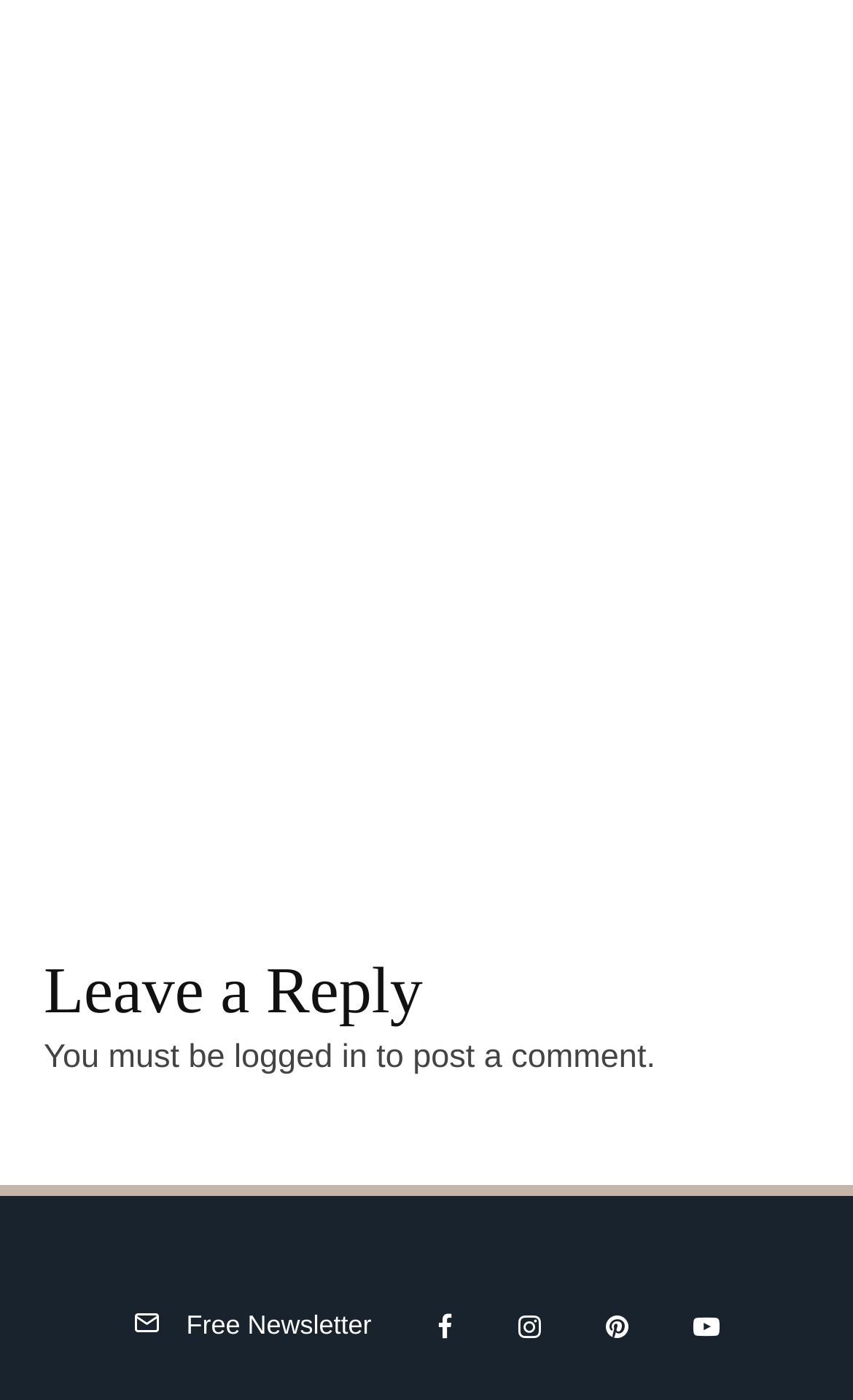Answer the question below with a single word or a brief phrase: 
What is the position of the 'Leave a Reply' heading?

Top-left